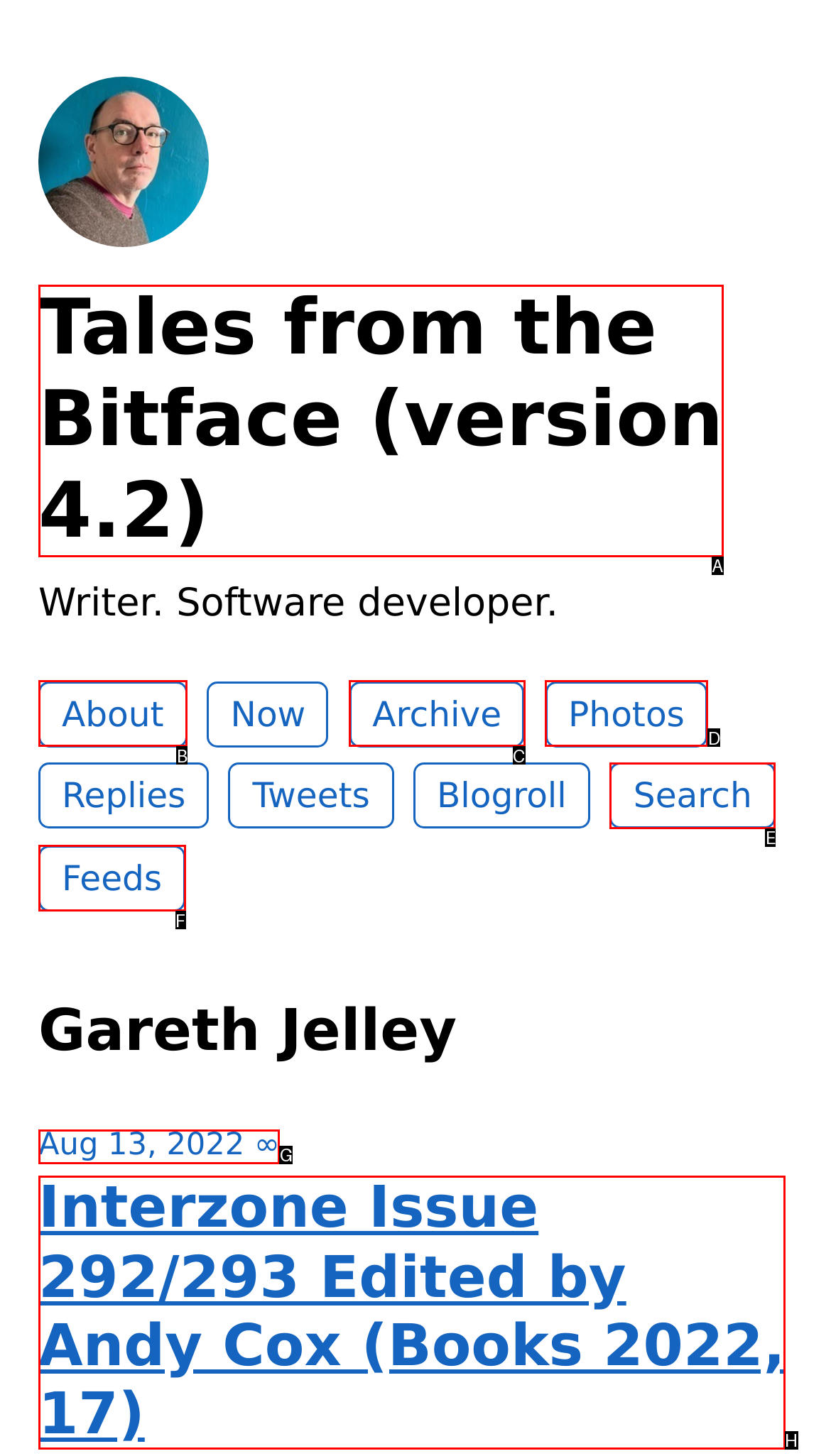Choose the correct UI element to click for this task: search for something Answer using the letter from the given choices.

E